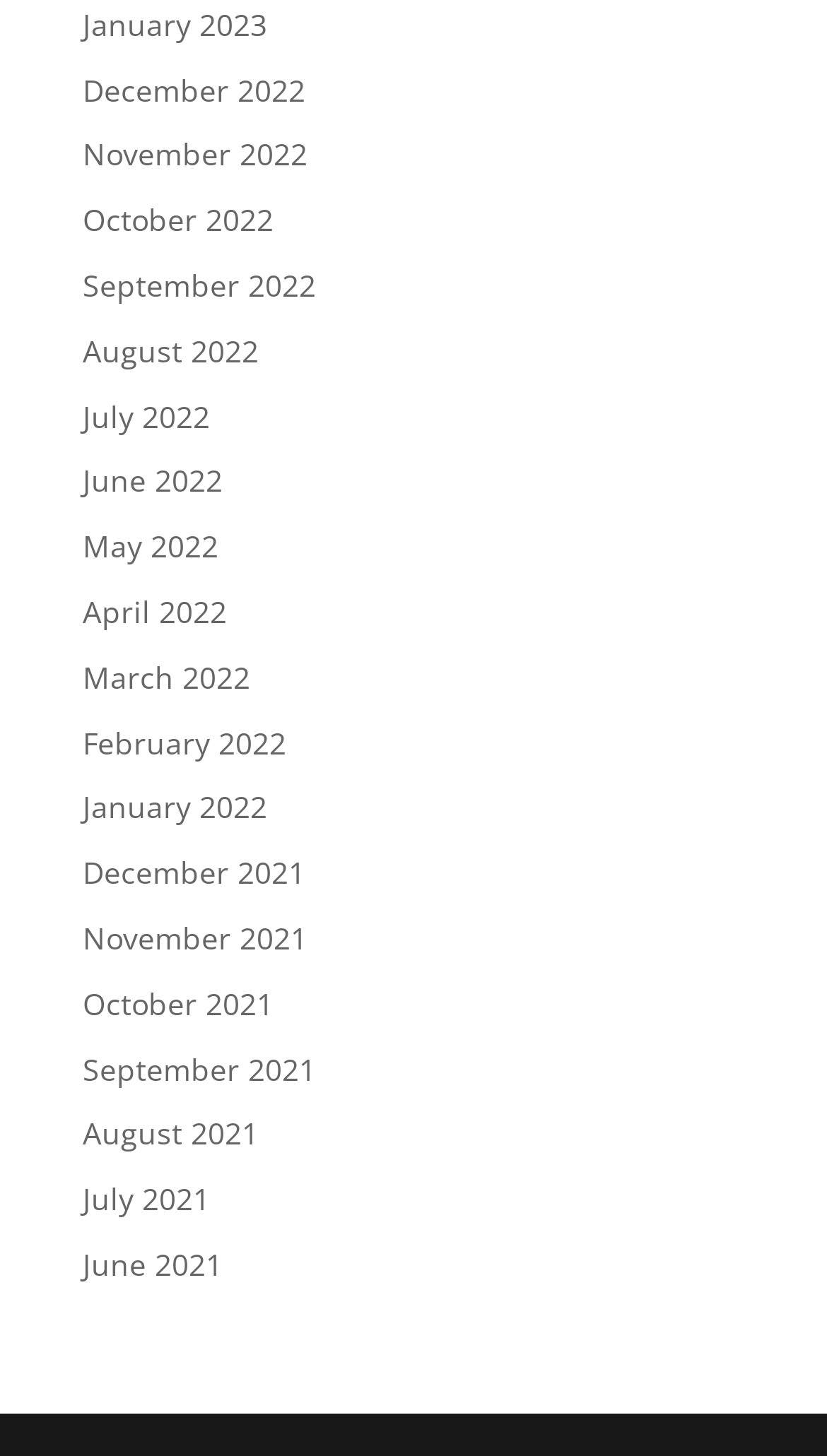Please provide a brief answer to the following inquiry using a single word or phrase:
Are the months listed in chronological order?

Yes